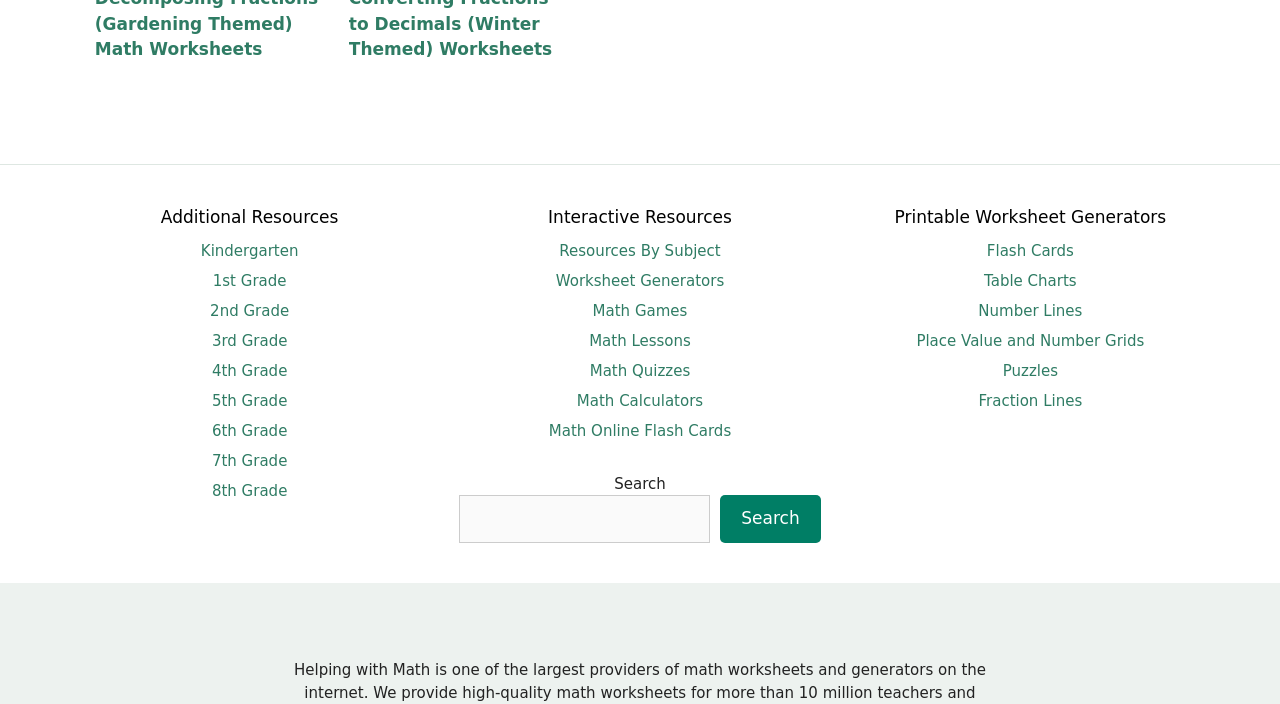Identify the bounding box coordinates for the UI element described as follows: parent_node: Search name="s". Use the format (top-left x, top-left y, bottom-right x, bottom-right y) and ensure all values are floating point numbers between 0 and 1.

[0.359, 0.704, 0.555, 0.771]